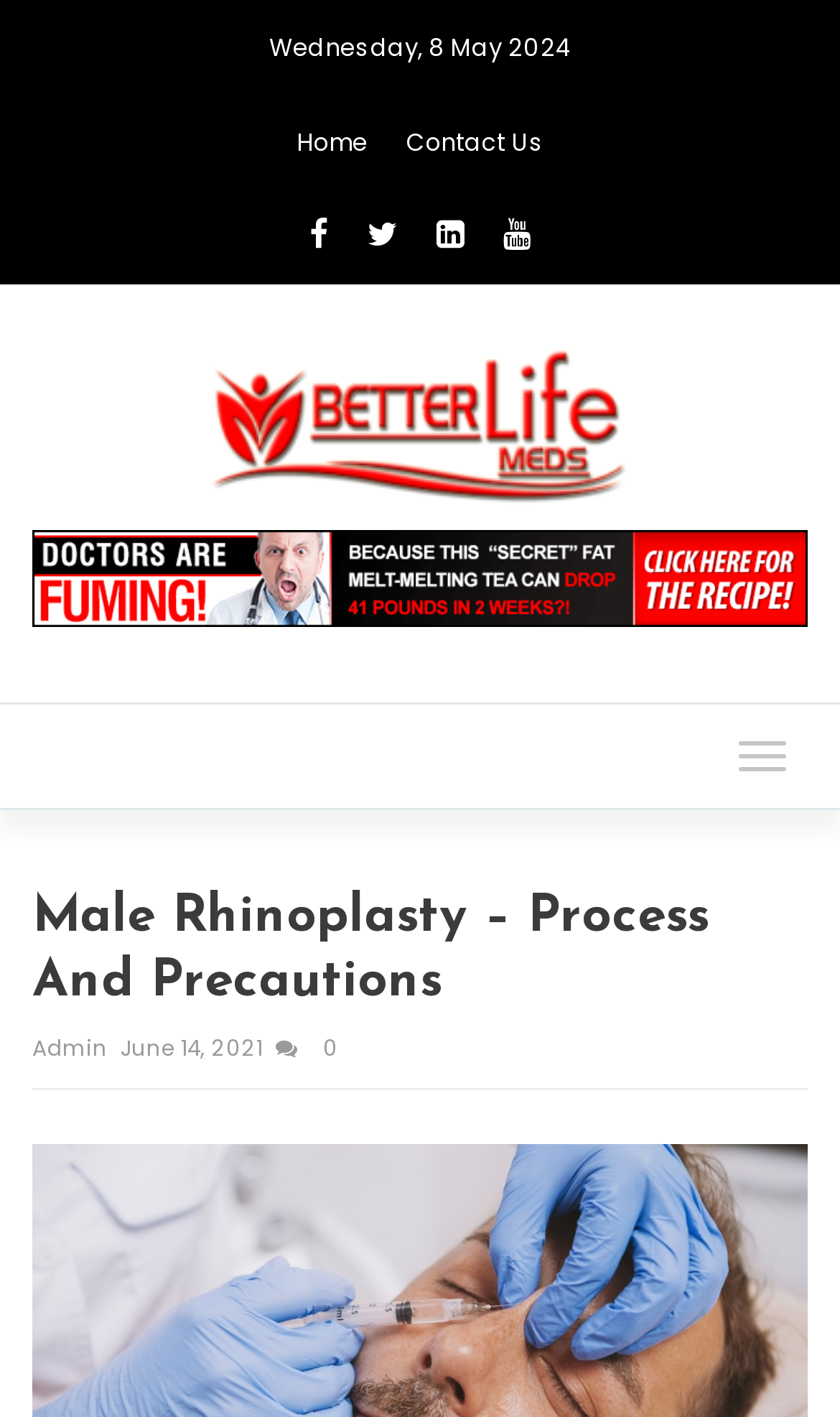Can you find and provide the main heading text of this webpage?

Male Rhinoplasty – Process And Precautions